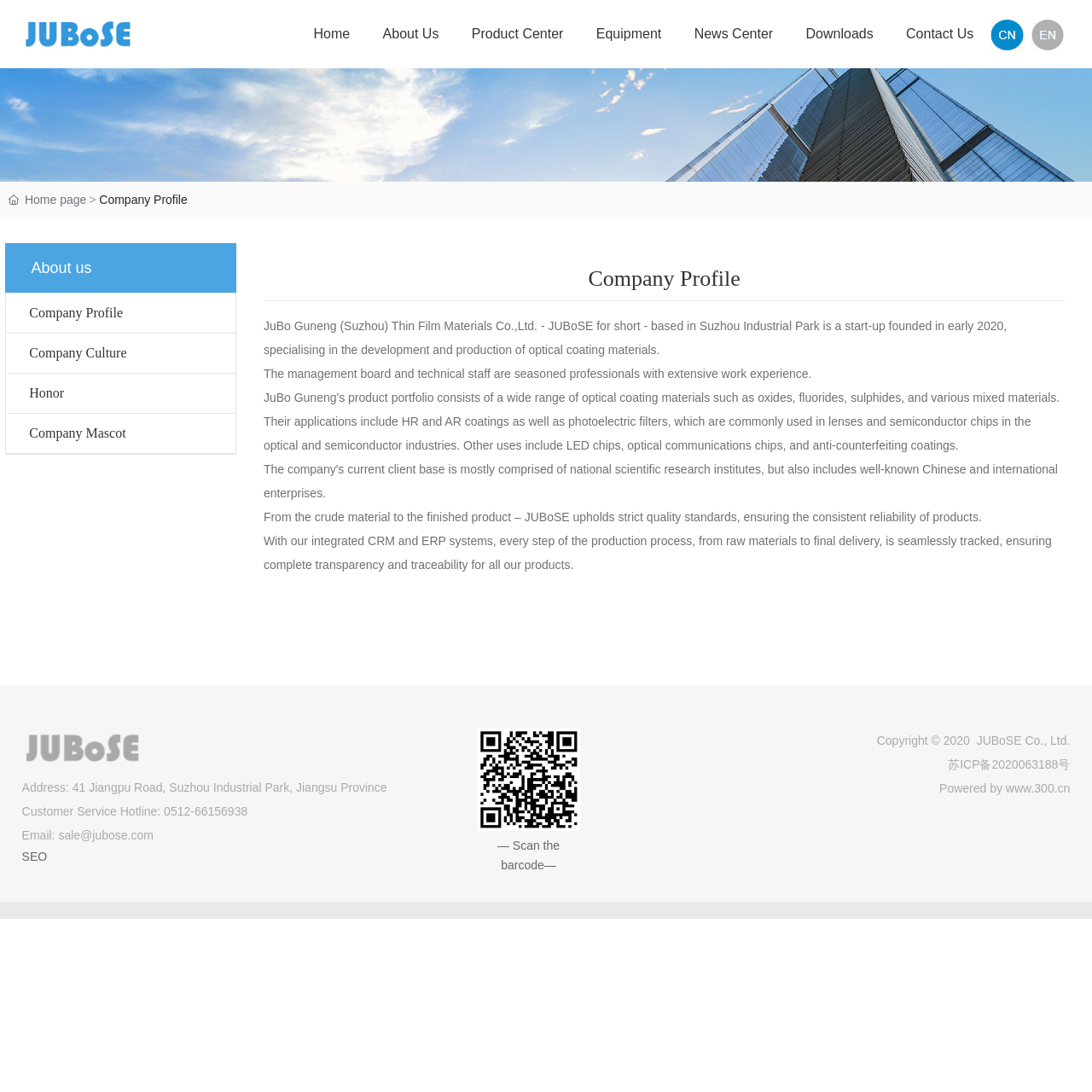Calculate the bounding box coordinates for the UI element based on the following description: "alt="JUBoSE" title="JUBoSE"". Ensure the coordinates are four float numbers between 0 and 1, i.e., [left, top, right, bottom].

[0.02, 0.678, 0.131, 0.69]